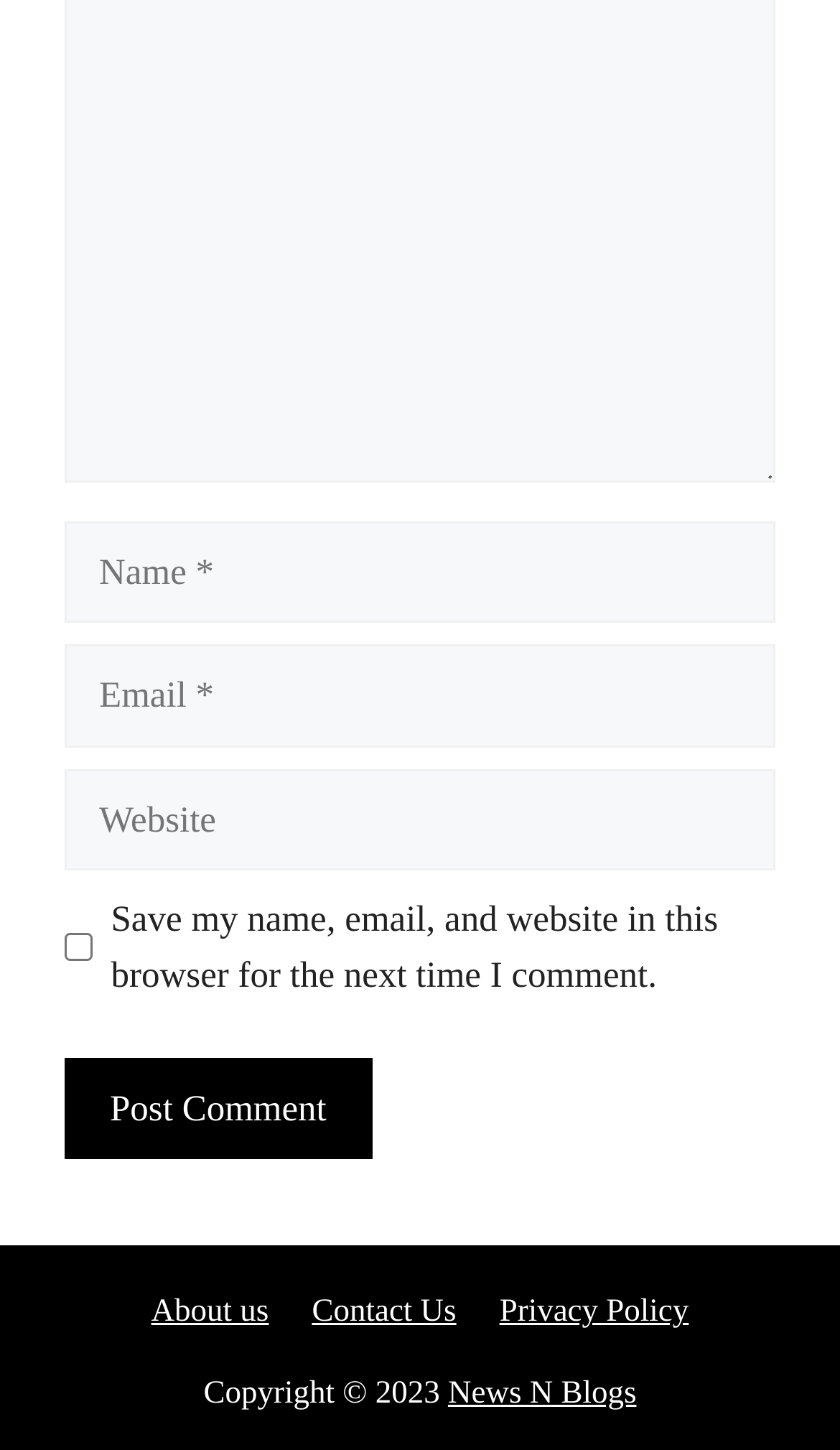Bounding box coordinates are given in the format (top-left x, top-left y, bottom-right x, bottom-right y). All values should be floating point numbers between 0 and 1. Provide the bounding box coordinate for the UI element described as: News N Blogs

[0.533, 0.949, 0.758, 0.973]